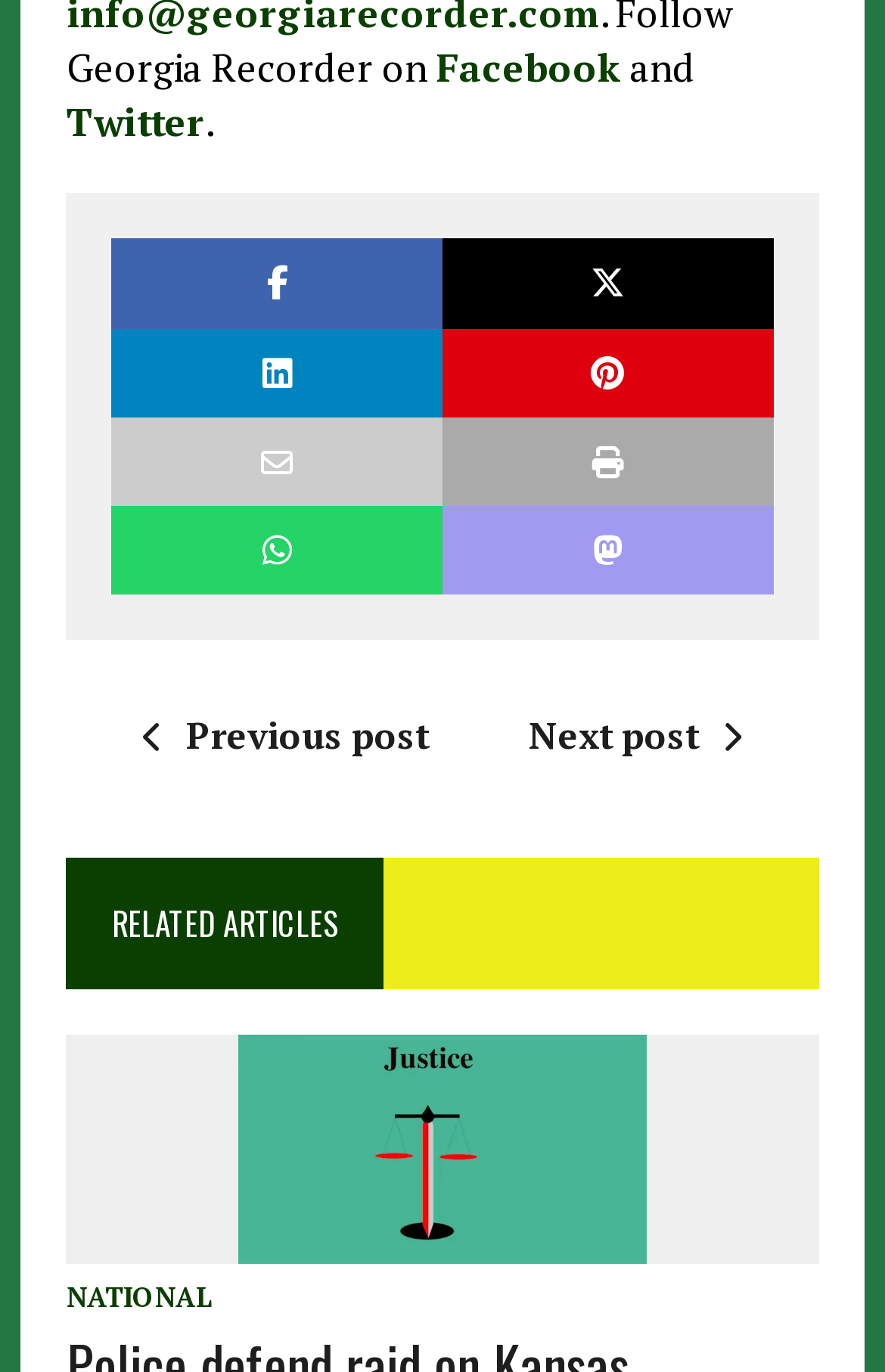Respond to the question with just a single word or phrase: 
How many social media links are present at the top?

3